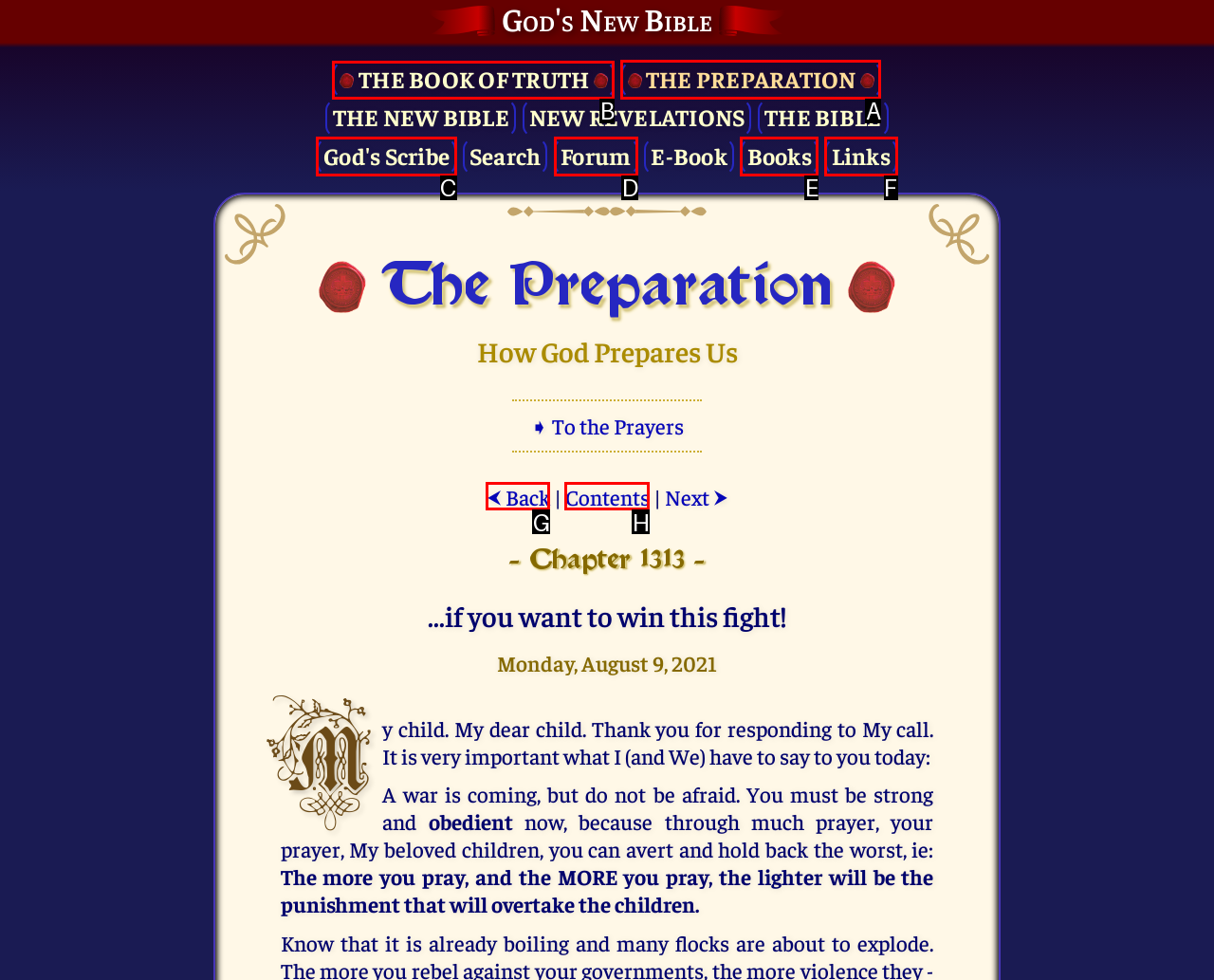Determine the letter of the element I should select to fulfill the following instruction: Click on THE BOOK OF TRUTH. Just provide the letter.

B